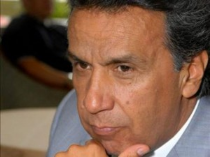Respond concisely with one word or phrase to the following query:
What is the background of the image?

A casual setting